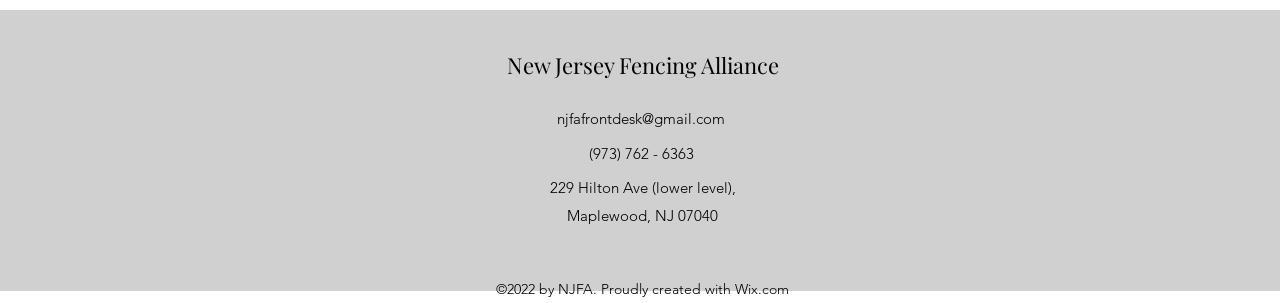Using the element description: "aria-label="Instagram"", determine the bounding box coordinates for the specified UI element. The coordinates should be four float numbers between 0 and 1, [left, top, right, bottom].

[0.468, 0.785, 0.493, 0.89]